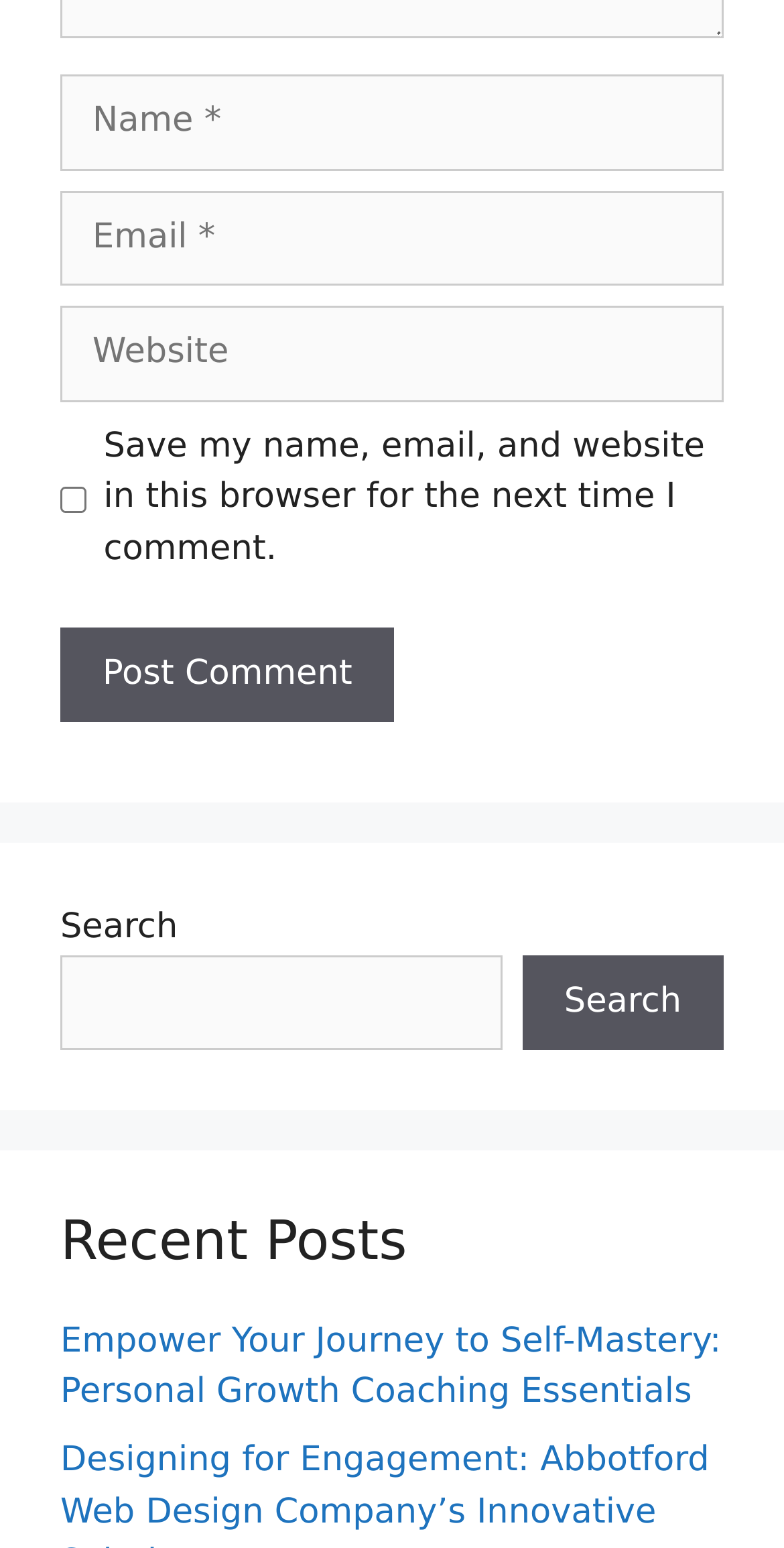Using the information from the screenshot, answer the following question thoroughly:
What is the category of the link 'Empower Your Journey to Self-Mastery: Personal Growth Coaching Essentials'?

The link 'Empower Your Journey to Self-Mastery: Personal Growth Coaching Essentials' is located under the heading 'Recent Posts' which suggests that it belongs to the category of recent posts.